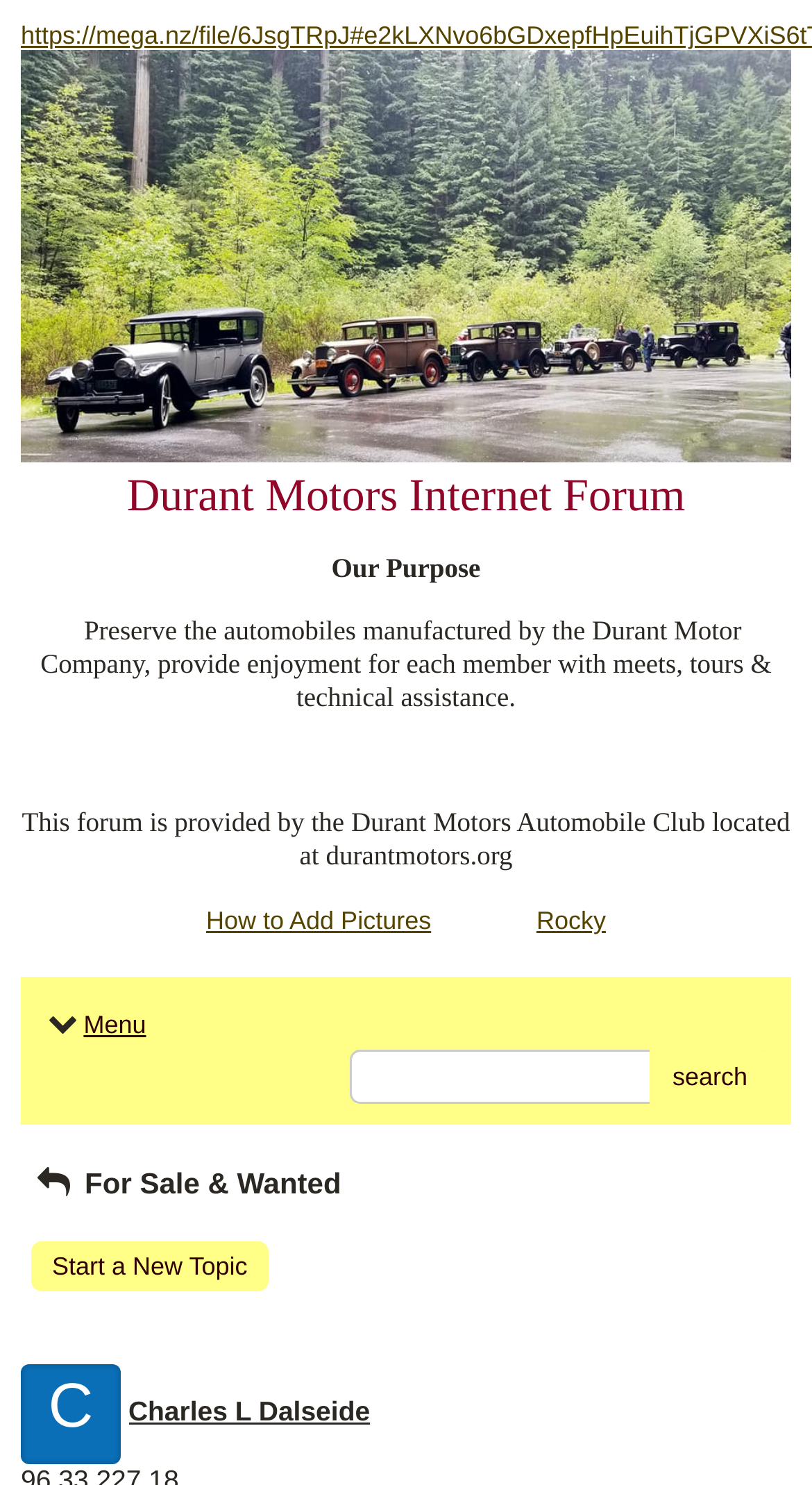What is the name of the user who posted messages?
Using the image, provide a concise answer in one word or a short phrase.

Charles L Dalseide